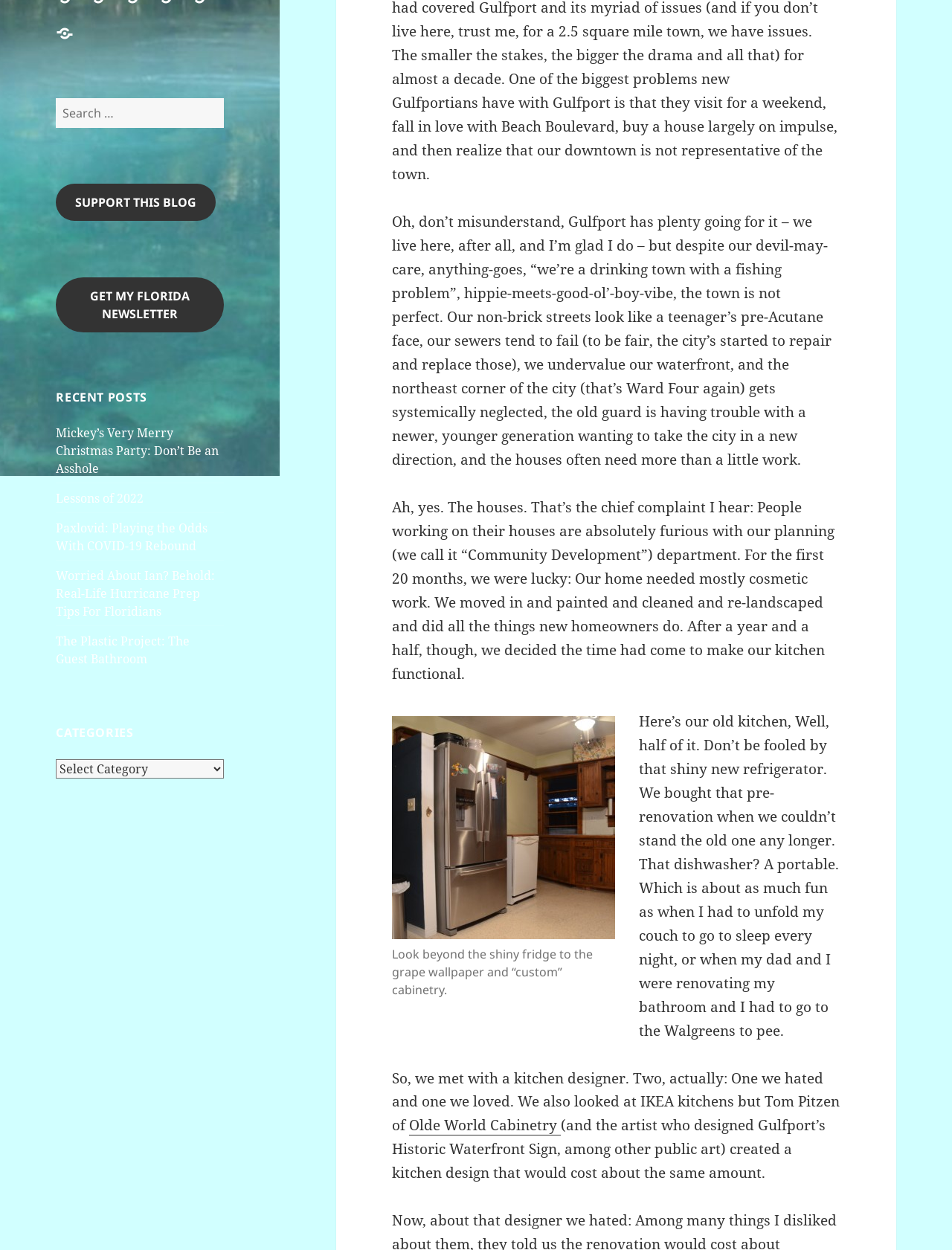Find the bounding box coordinates for the HTML element described as: "Olde World Cabinetry". The coordinates should consist of four float values between 0 and 1, i.e., [left, top, right, bottom].

[0.43, 0.893, 0.589, 0.909]